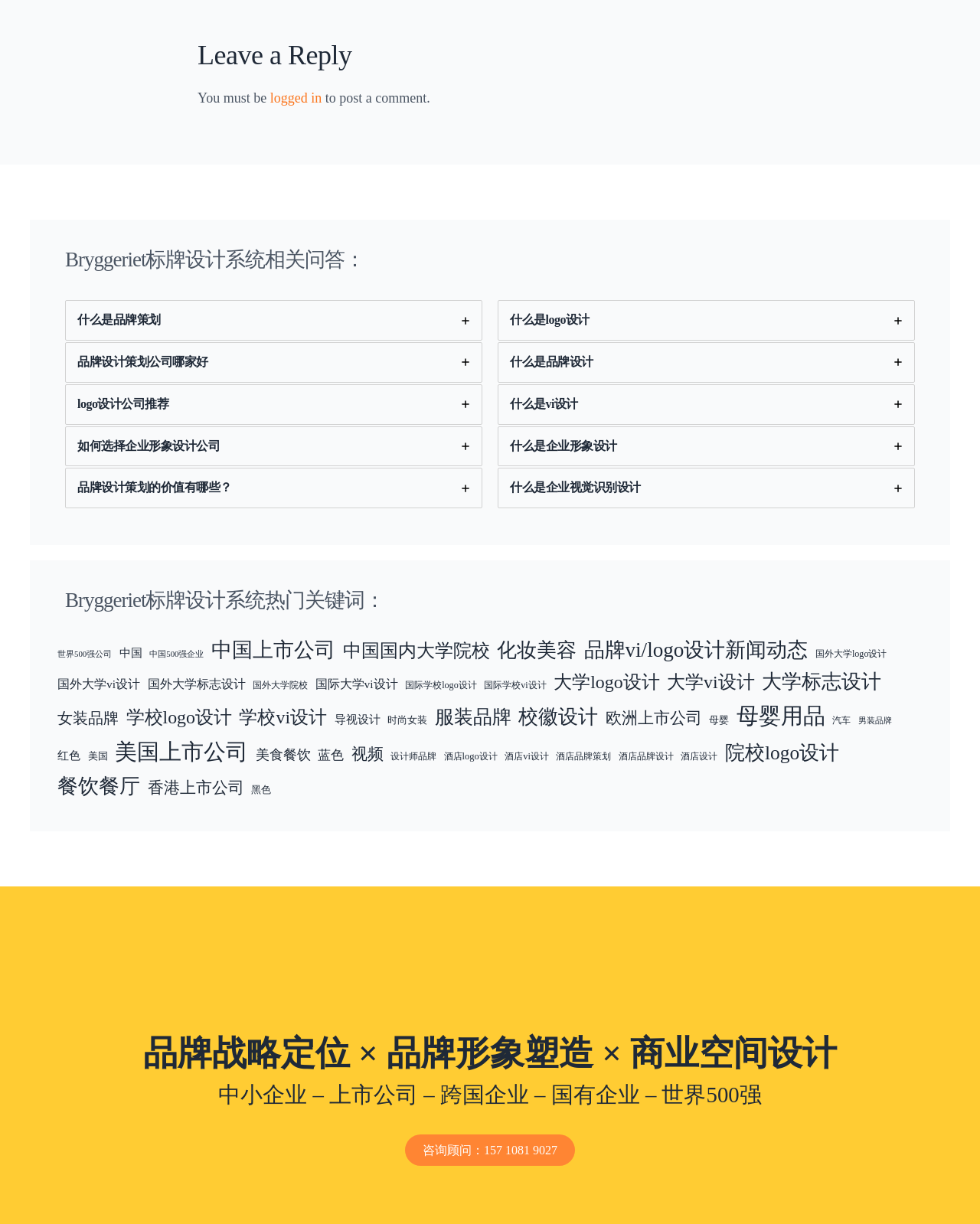Please specify the coordinates of the bounding box for the element that should be clicked to carry out this instruction: "Select the tab '什么是品牌策划'". The coordinates must be four float numbers between 0 and 1, formatted as [left, top, right, bottom].

[0.066, 0.245, 0.492, 0.278]